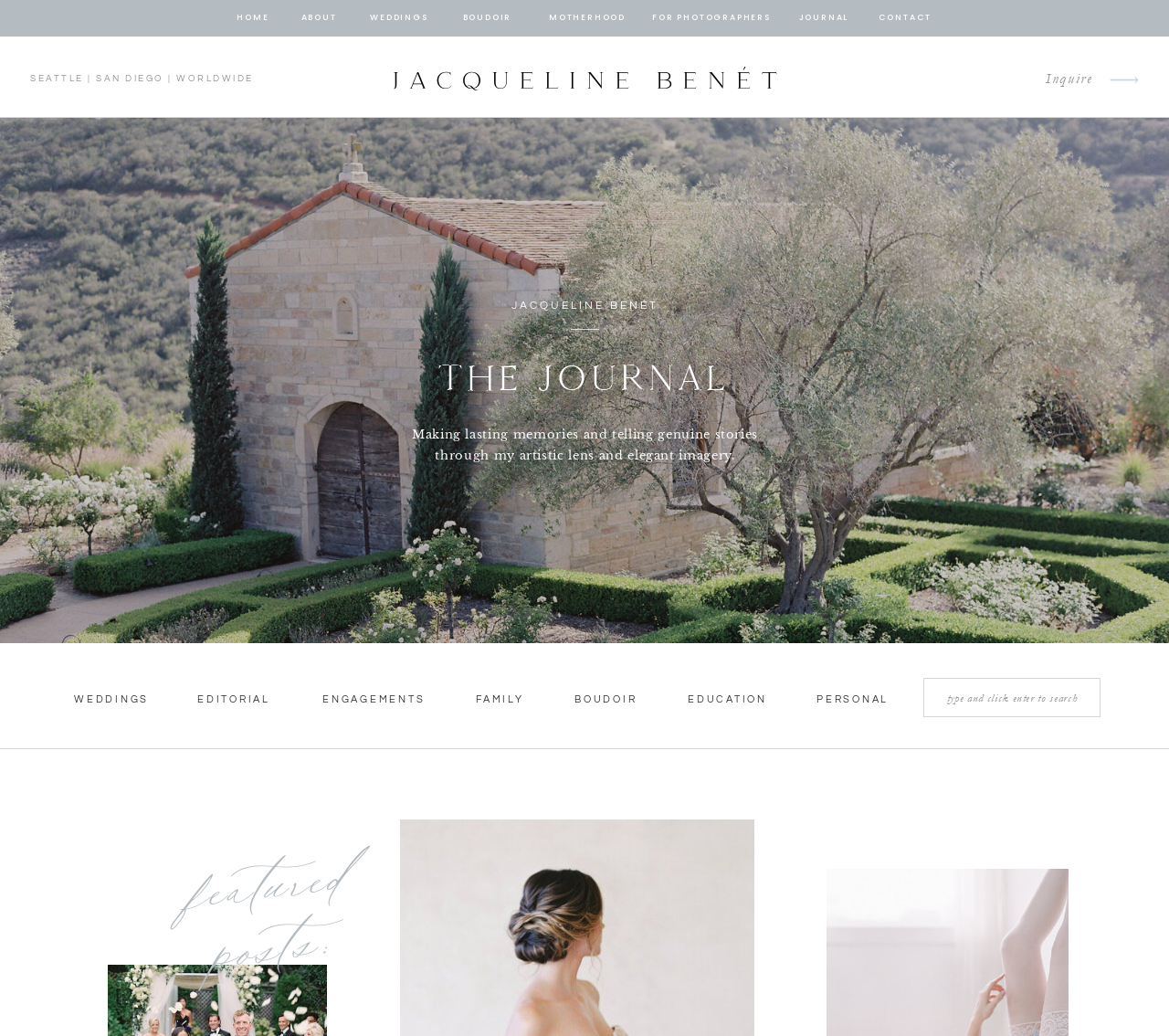Specify the bounding box coordinates for the region that must be clicked to perform the given instruction: "go to home page".

[0.202, 0.01, 0.231, 0.026]